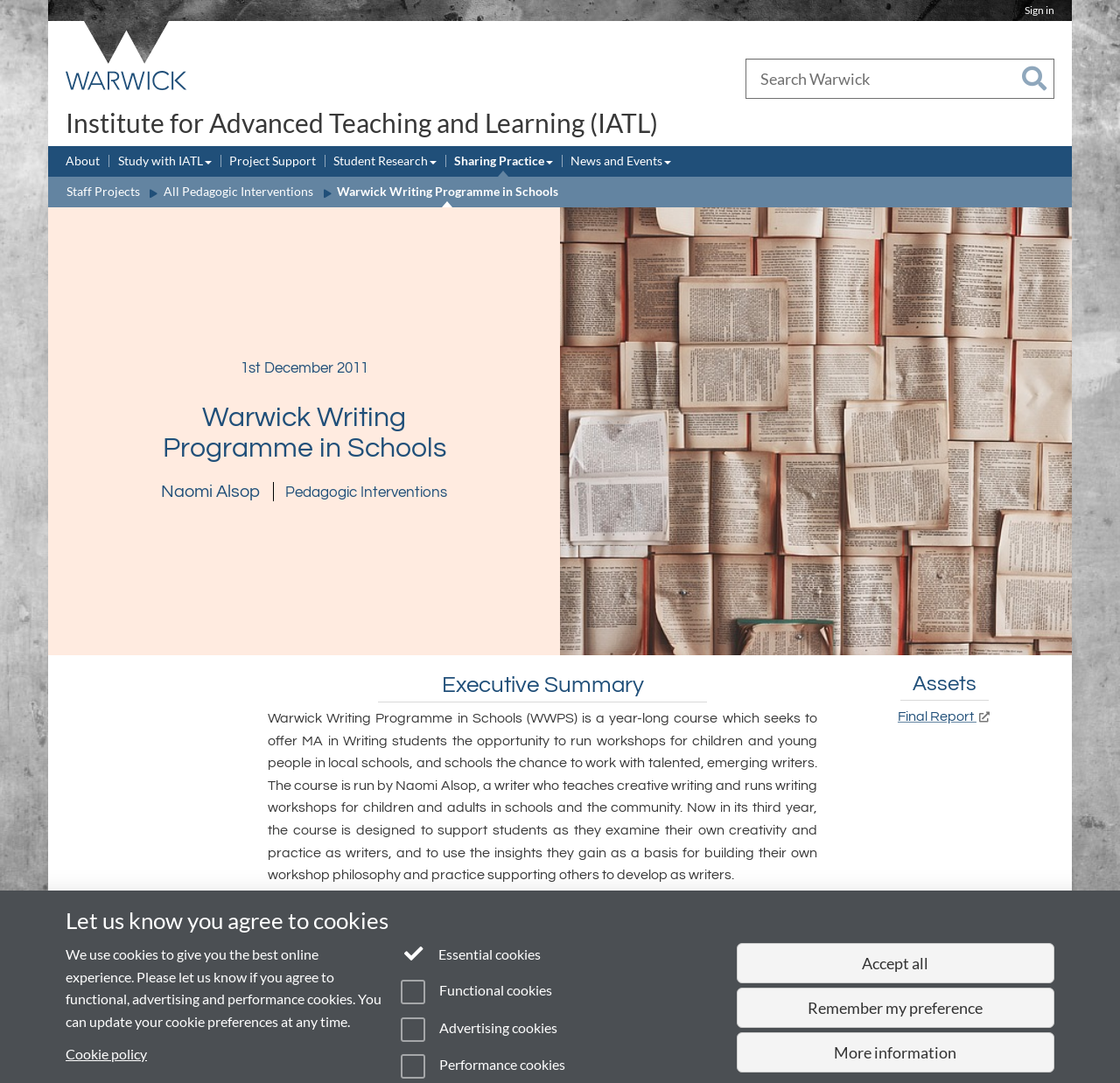Can you extract the headline from the webpage for me?

Institute for Advanced Teaching and Learning (IATL)